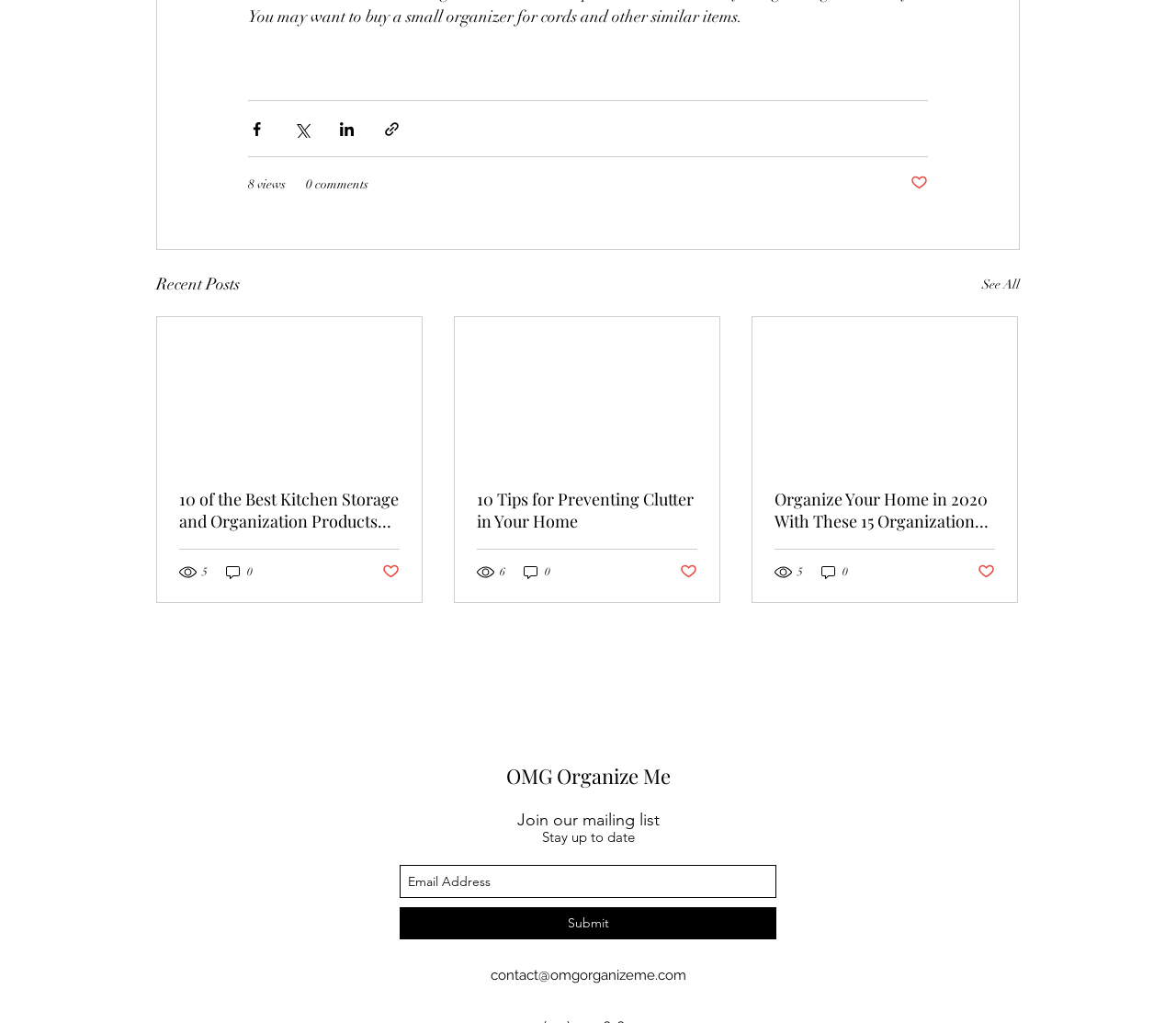Can you specify the bounding box coordinates of the area that needs to be clicked to fulfill the following instruction: "Visit 'About Us' page"?

None